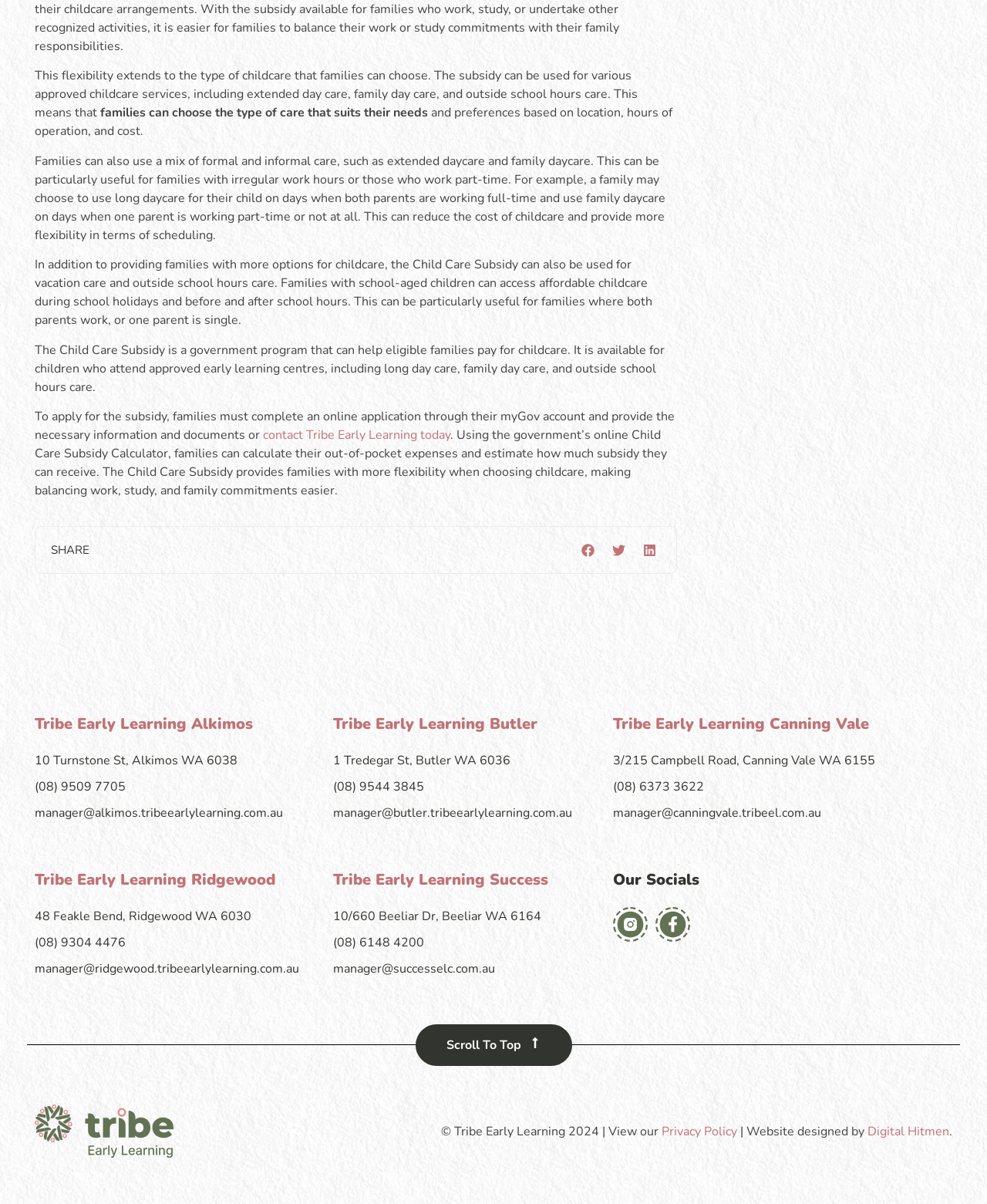What social media platforms are mentioned on the webpage?
Look at the image and construct a detailed response to the question.

The text mentions 'Our Socials' and lists Instagram as one of the social media platforms. There is also an image of the Instagram logo next to the text.